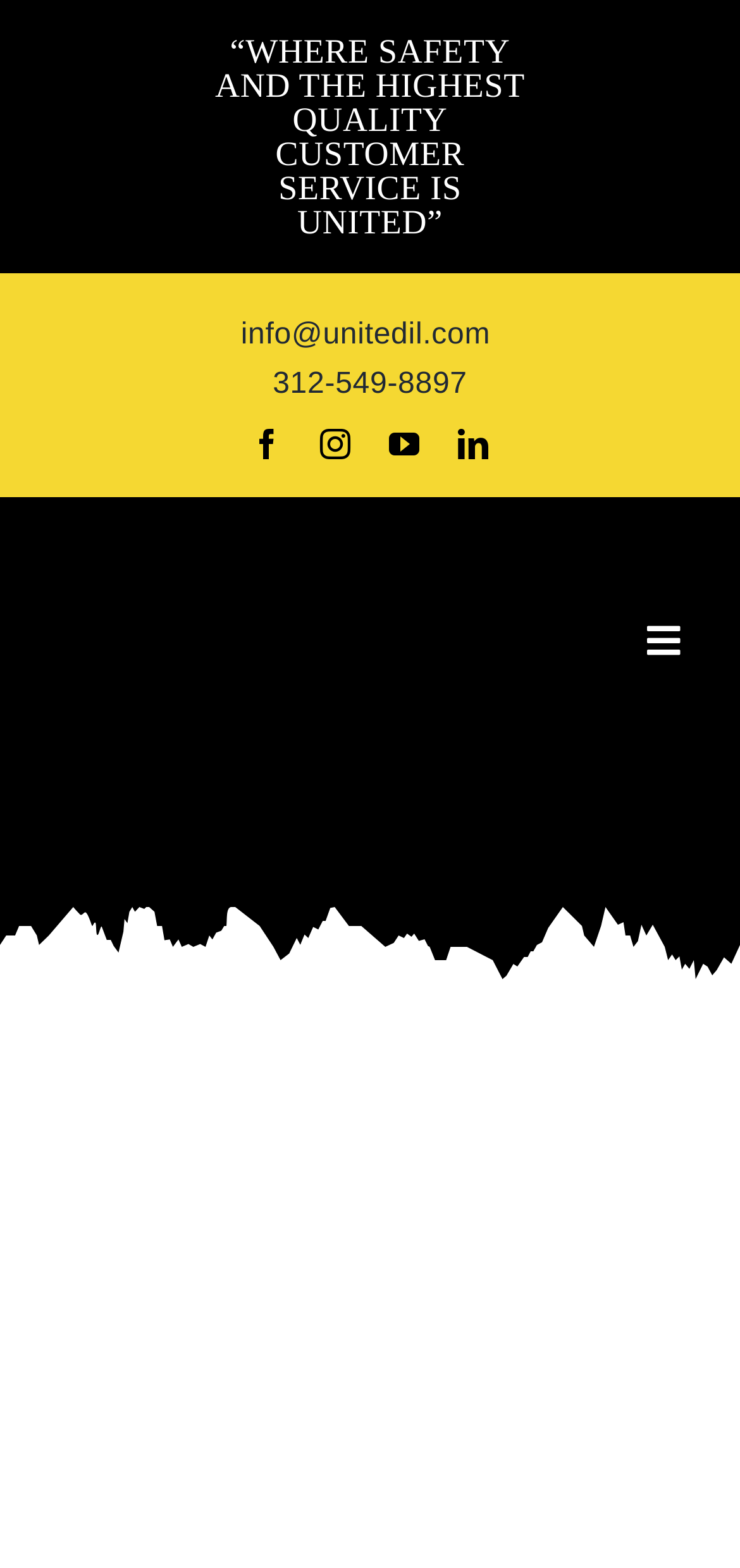Pinpoint the bounding box coordinates of the clickable element needed to complete the instruction: "toggle the navigation menu". The coordinates should be provided as four float numbers between 0 and 1: [left, top, right, bottom].

[0.821, 0.39, 0.923, 0.428]